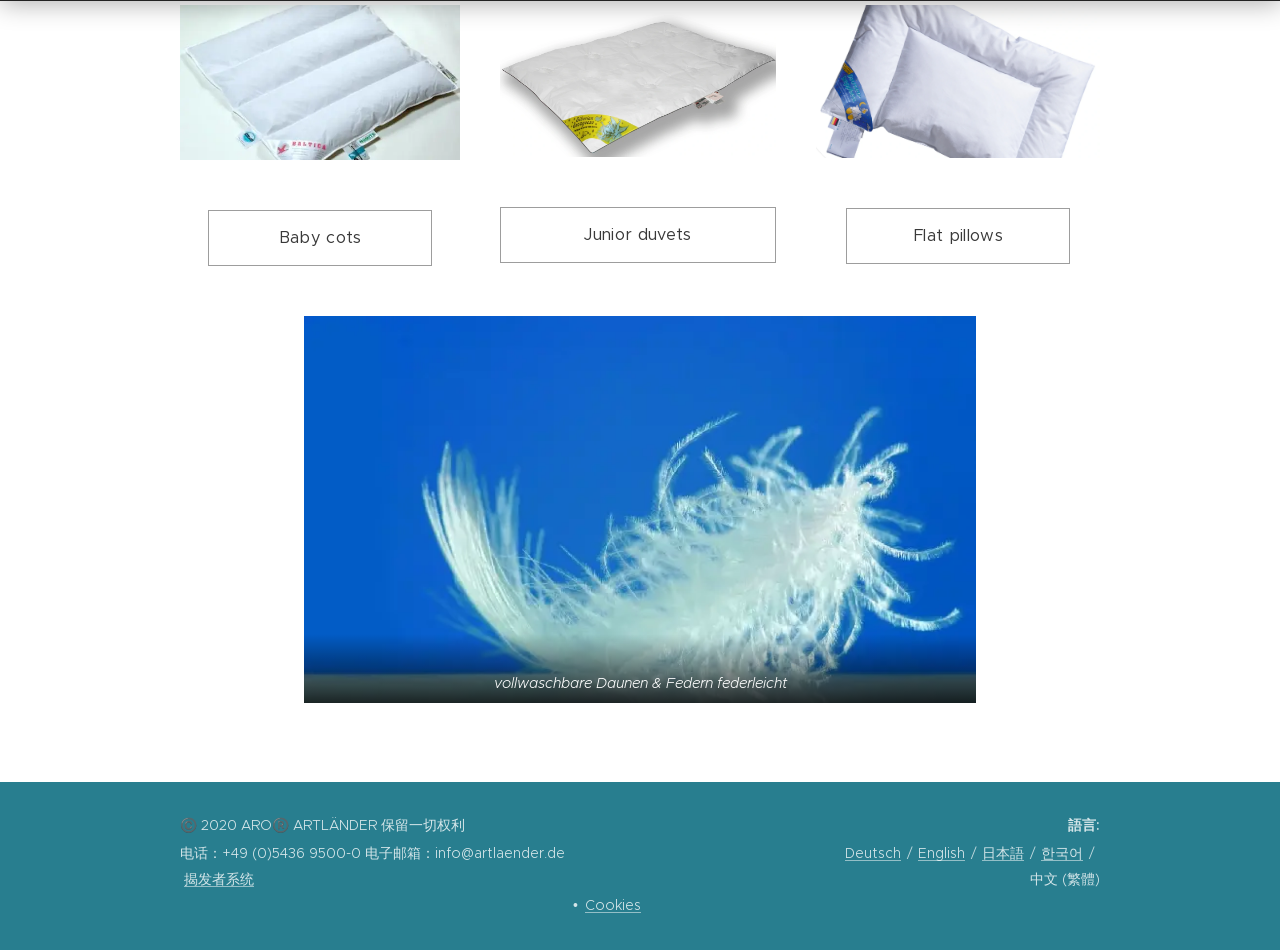Based on the element description, predict the bounding box coordinates (top-left x, top-left y, bottom-right x, bottom-right y) for the UI element in the screenshot: Cookies

[0.457, 0.942, 0.501, 0.961]